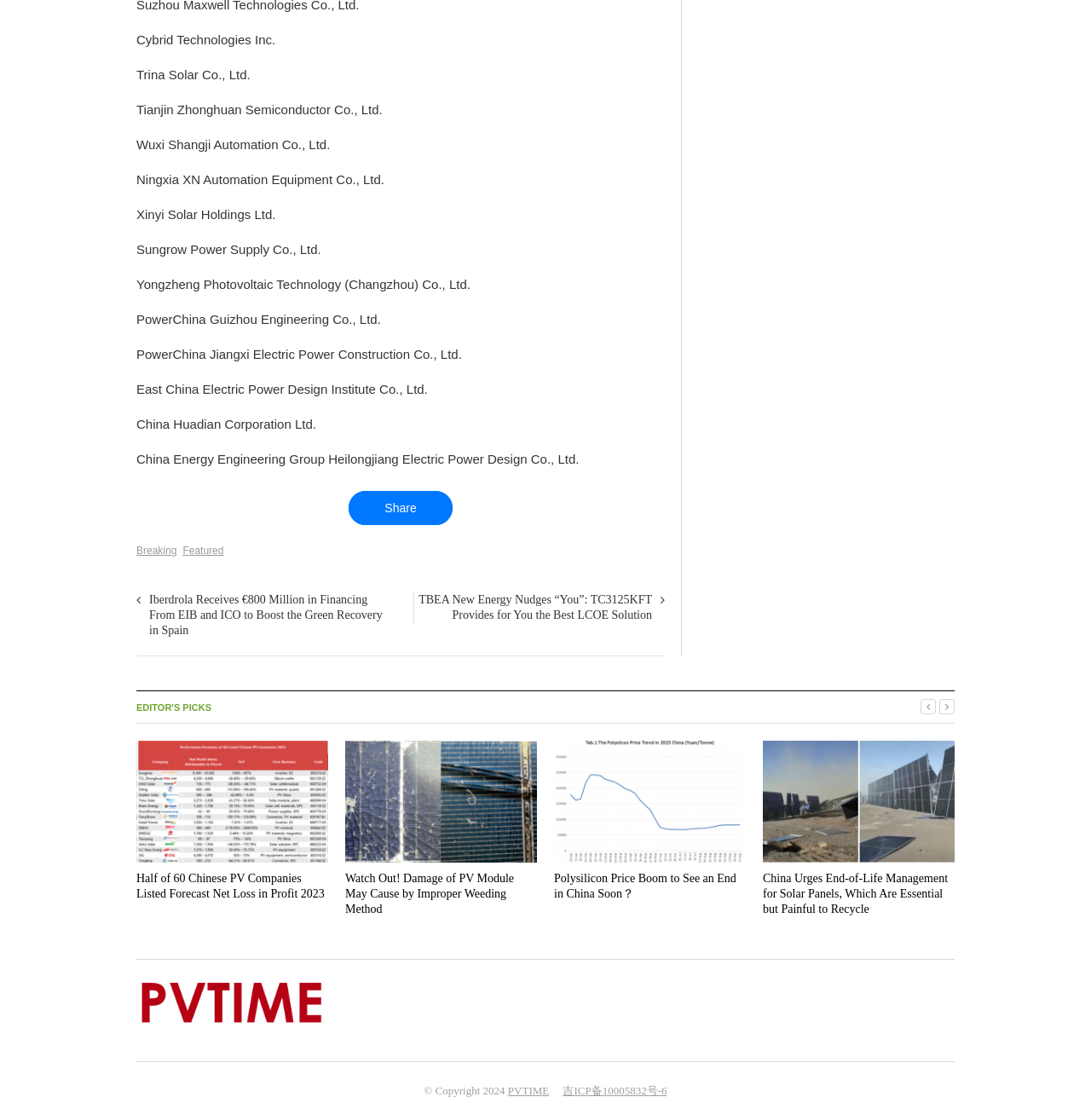Pinpoint the bounding box coordinates of the area that should be clicked to complete the following instruction: "Read the article 'Half of 60 Chinese PV Companies Listed Forecast Net Loss in Profit 2023'". The coordinates must be given as four float numbers between 0 and 1, i.e., [left, top, right, bottom].

[0.125, 0.661, 0.301, 0.806]